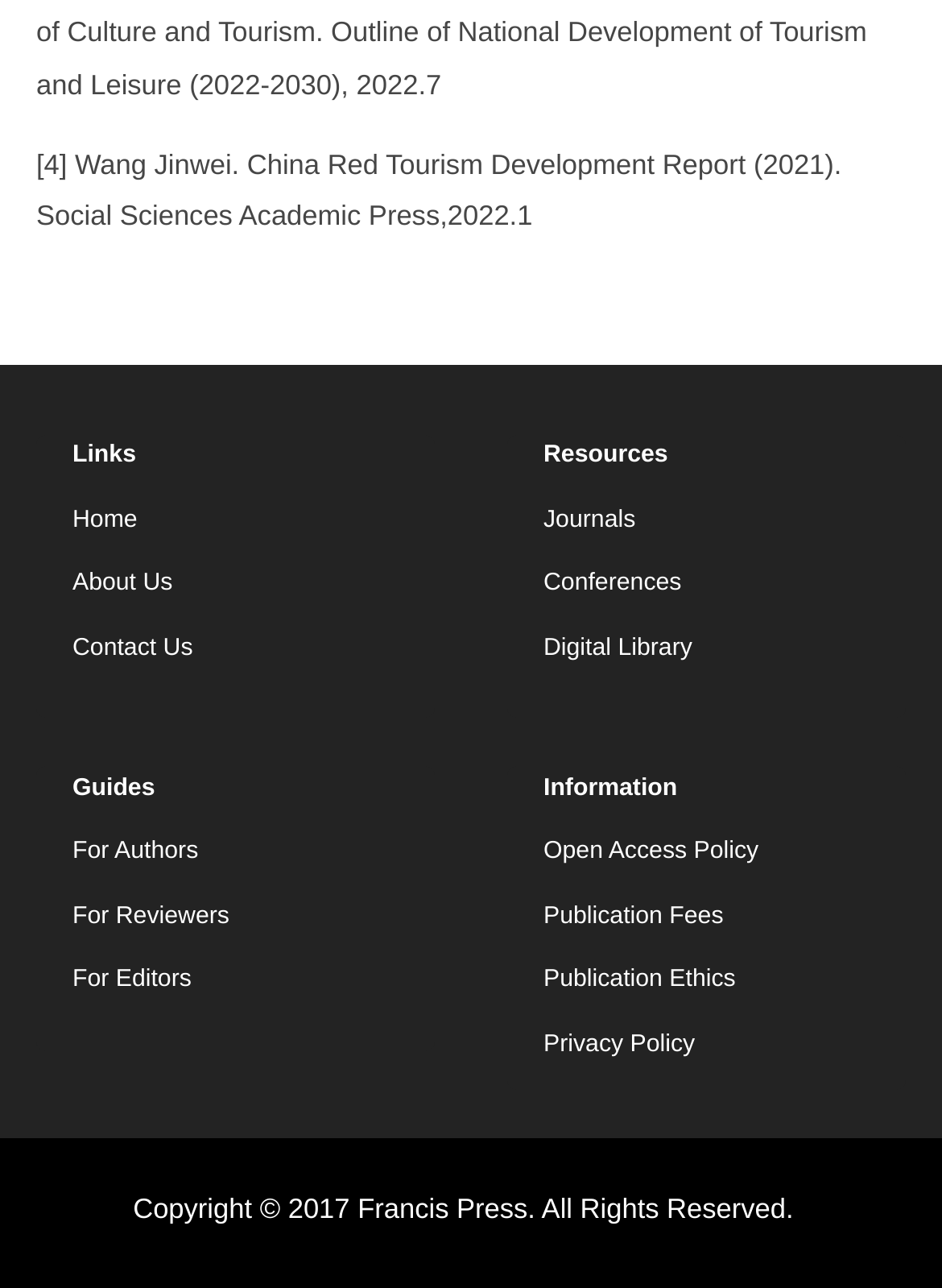Determine the bounding box coordinates of the region to click in order to accomplish the following instruction: "Click on the 'Home' link". Provide the coordinates as four float numbers between 0 and 1, specifically [left, top, right, bottom].

[0.038, 0.387, 0.462, 0.439]